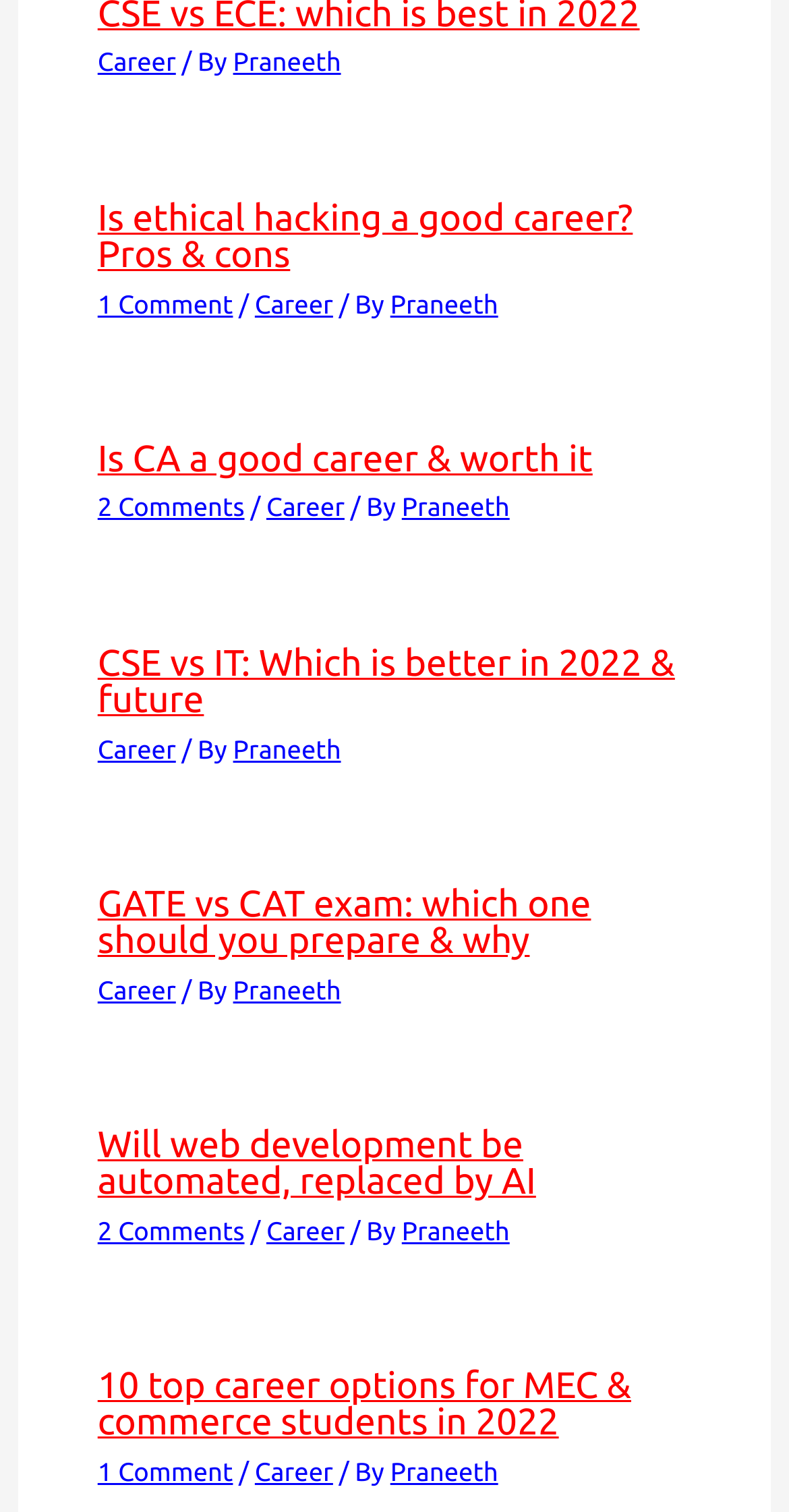Using the element description: "Praneeth", determine the bounding box coordinates. The coordinates should be in the format [left, top, right, bottom], with values between 0 and 1.

[0.295, 0.646, 0.432, 0.665]